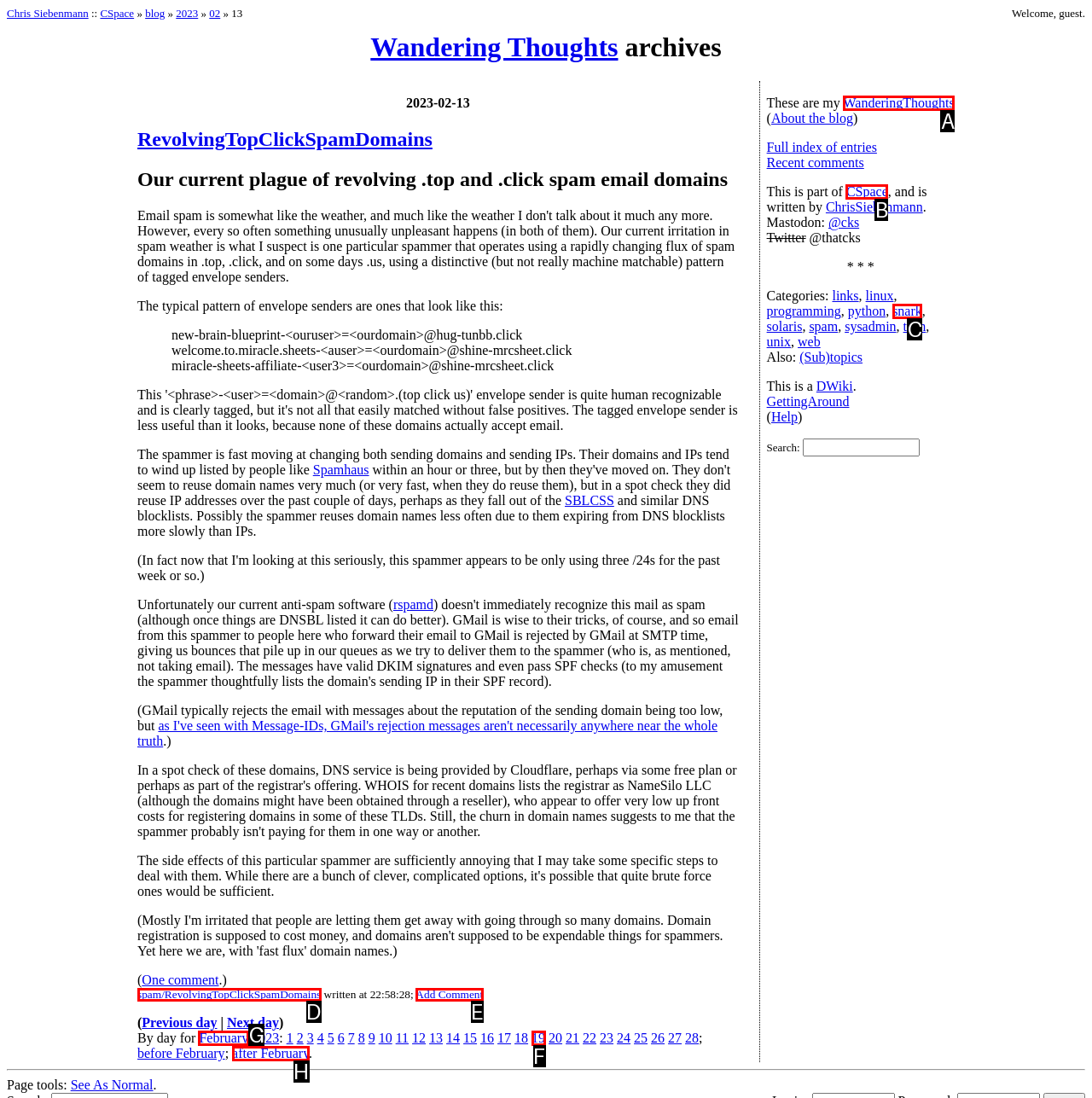Tell me which one HTML element I should click to complete the following task: Go to the 'February' archive Answer with the option's letter from the given choices directly.

G